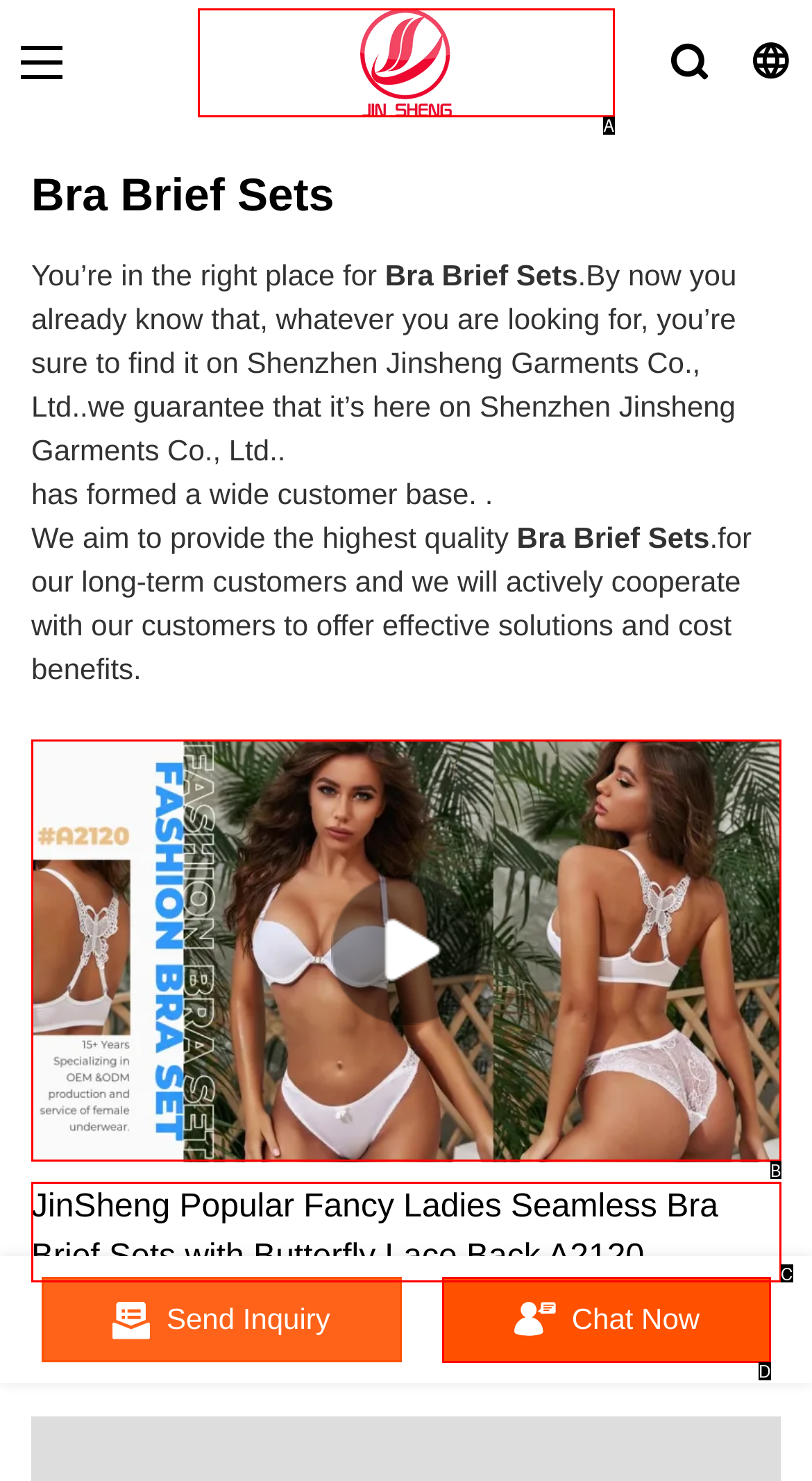Using the element description: alt="Shenzhen Jinsheng Garments Co., Ltd.", select the HTML element that matches best. Answer with the letter of your choice.

A